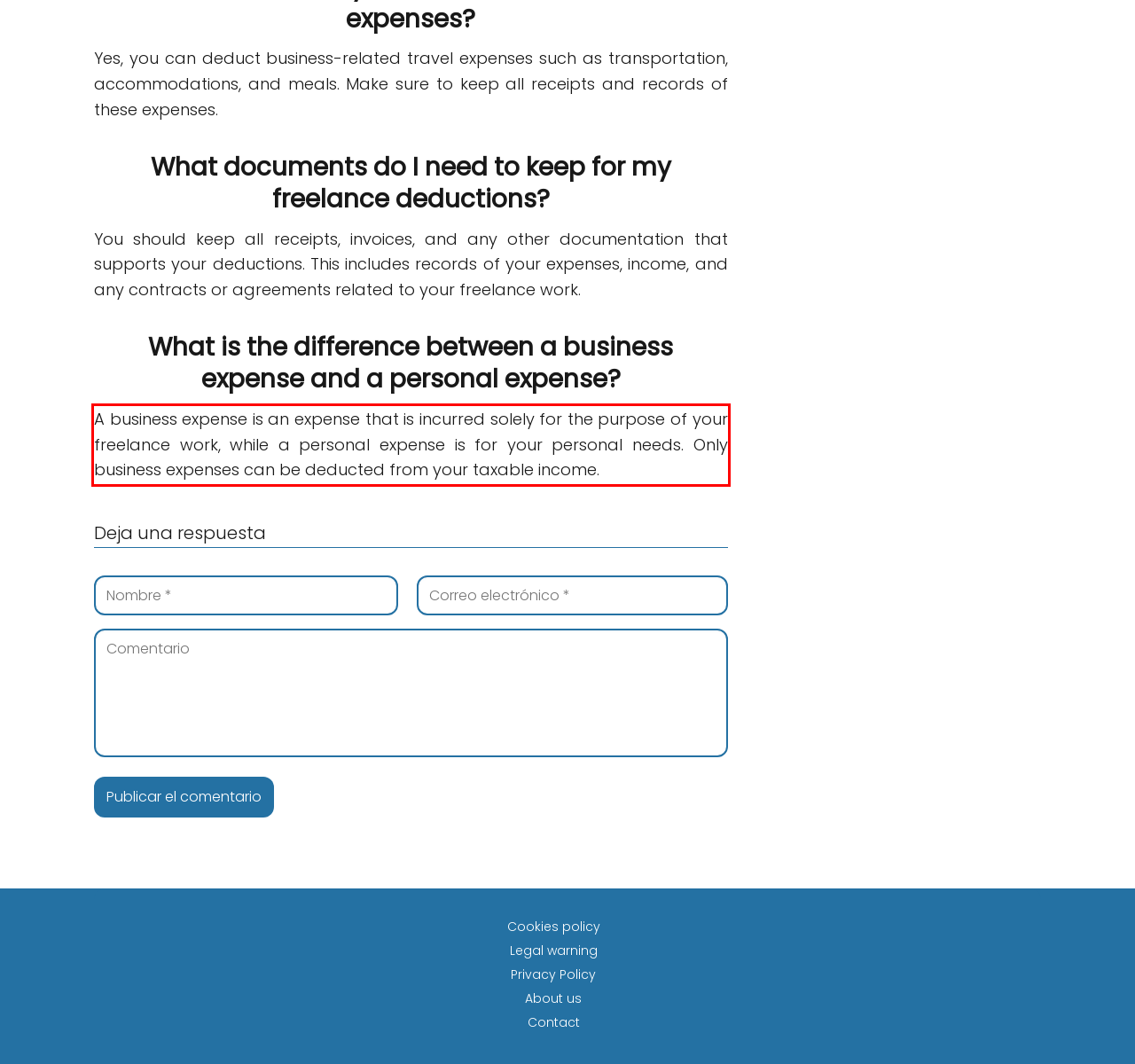Examine the webpage screenshot and use OCR to recognize and output the text within the red bounding box.

A business expense is an expense that is incurred solely for the purpose of your freelance work, while a personal expense is for your personal needs. Only business expenses can be deducted from your taxable income.